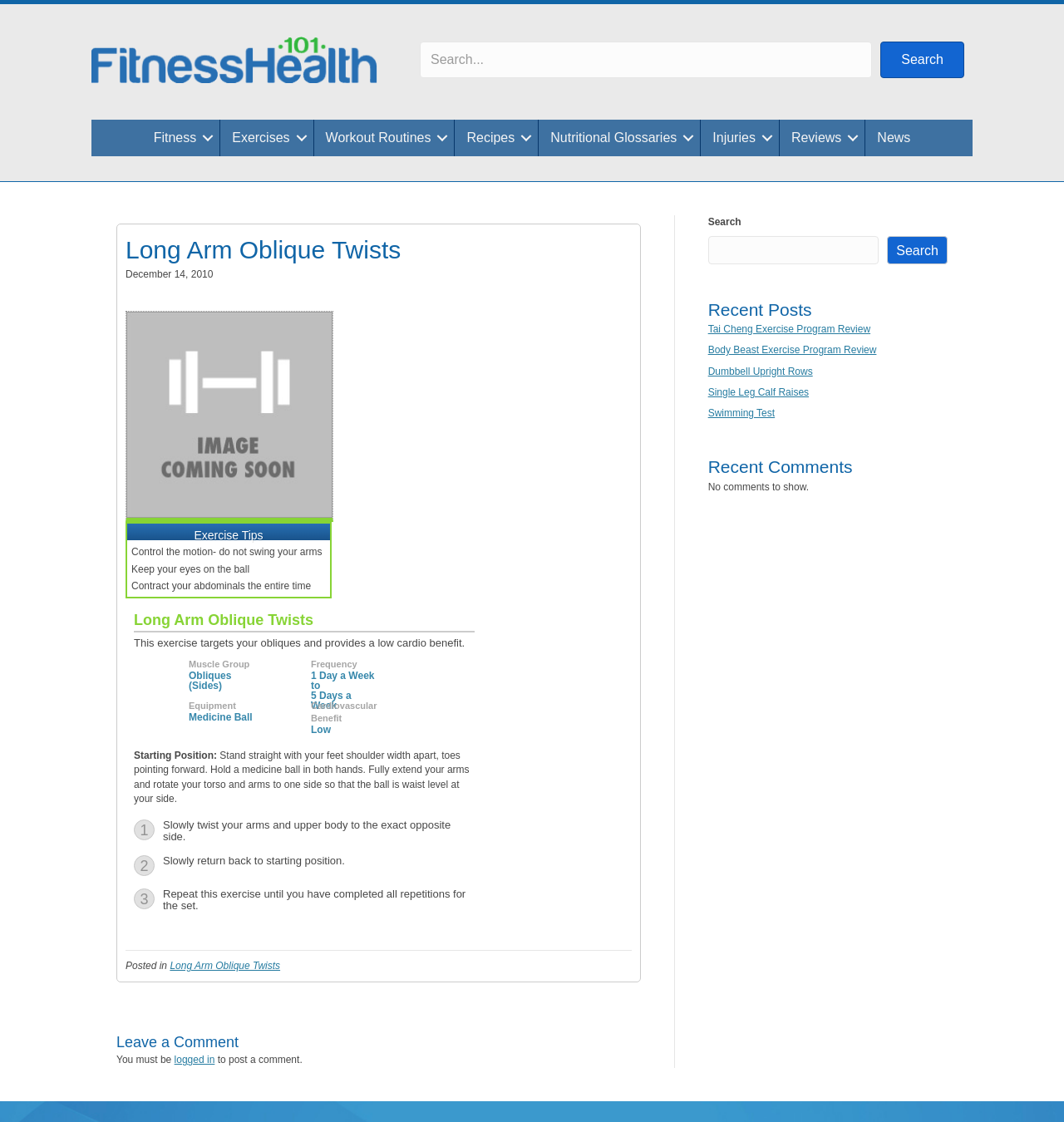Using the webpage screenshot, find the UI element described by Long Arm Oblique Twists. Provide the bounding box coordinates in the format (top-left x, top-left y, bottom-right x, bottom-right y), ensuring all values are floating point numbers between 0 and 1.

[0.16, 0.855, 0.263, 0.866]